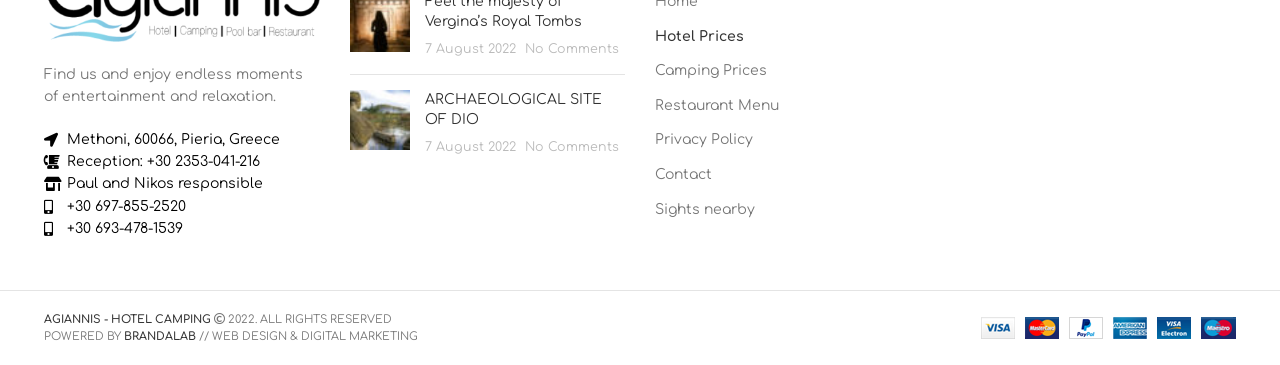Determine the bounding box coordinates of the clickable element to achieve the following action: 'View hotel information'. Provide the coordinates as four float values between 0 and 1, formatted as [left, top, right, bottom].

[0.034, 0.859, 0.165, 0.894]